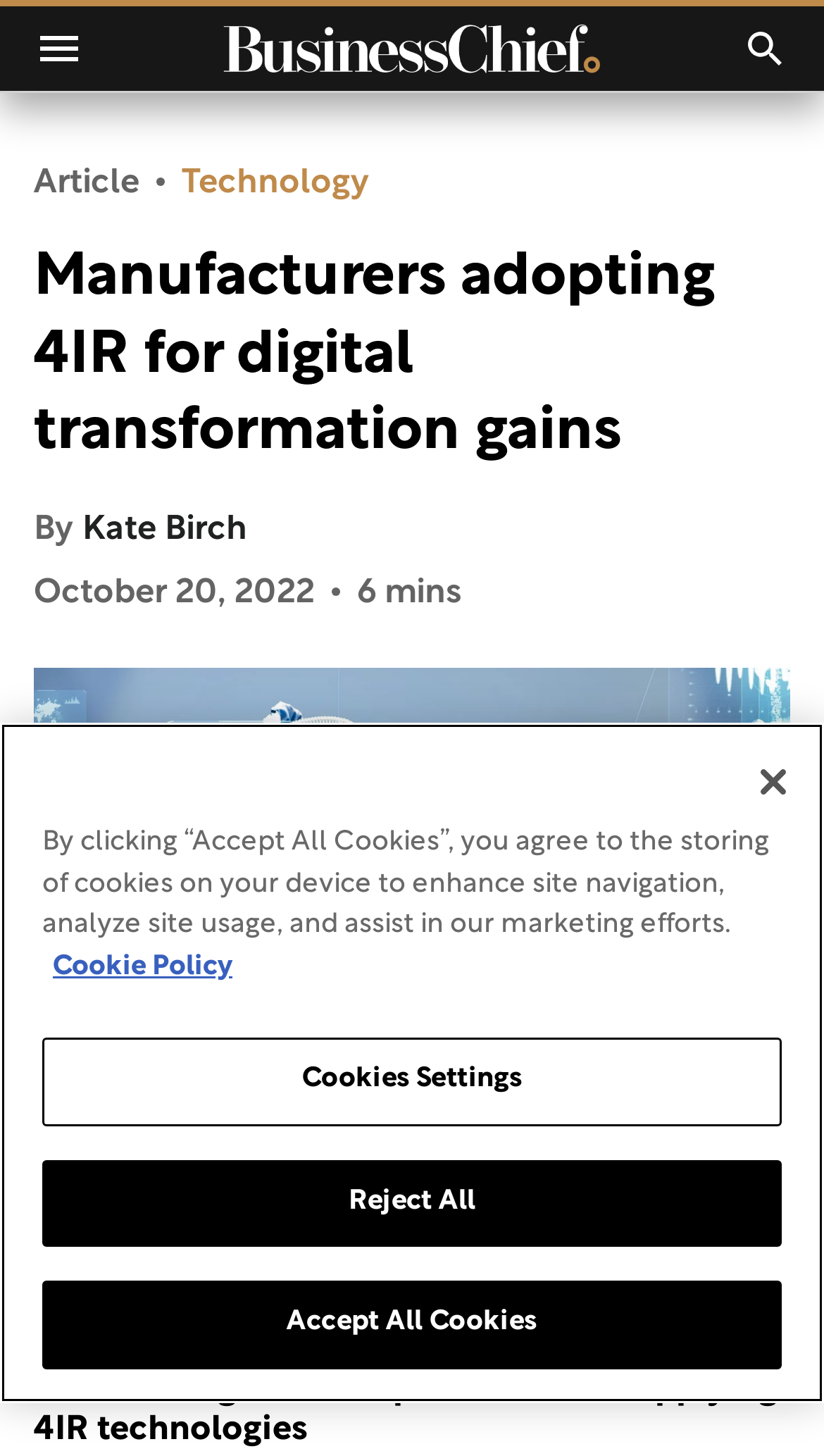Give a concise answer of one word or phrase to the question: 
What type of article is this?

Technology